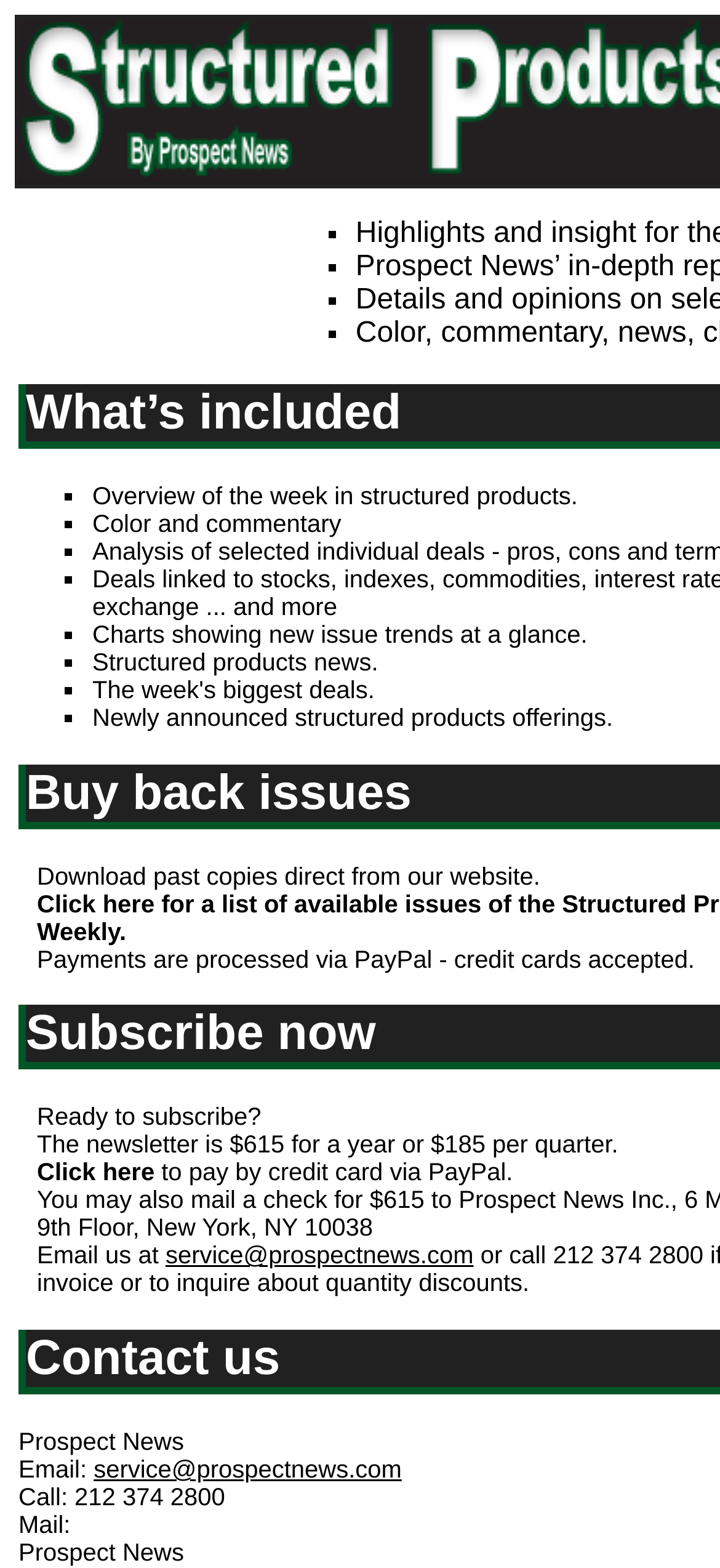Detail the webpage's structure and highlights in your description.

The webpage is about Prospect News Structured Products Weekly, a newsletter that provides information on structured products. 

At the top, there are four list markers, '■', aligned horizontally, indicating a list of items. Below these markers, there is a section with a heading "Color and commentary" and several list markers '■' accompanied by static text describing various aspects of structured products, such as charts showing new issue trends, structured products news, and newly announced structured products offerings. 

On the lower half of the page, there is a section with information about subscribing to the newsletter. A static text "Download past copies direct from our website" is located near the top of this section. Below it, there are several lines of text describing the payment process, including the cost of the newsletter, which is $615 for a year or $185 per quarter. A link to pay by credit card via PayPal is provided. 

The webpage also includes contact information for Prospect News, with an email address, phone number, and mailing address listed at the bottom of the page.